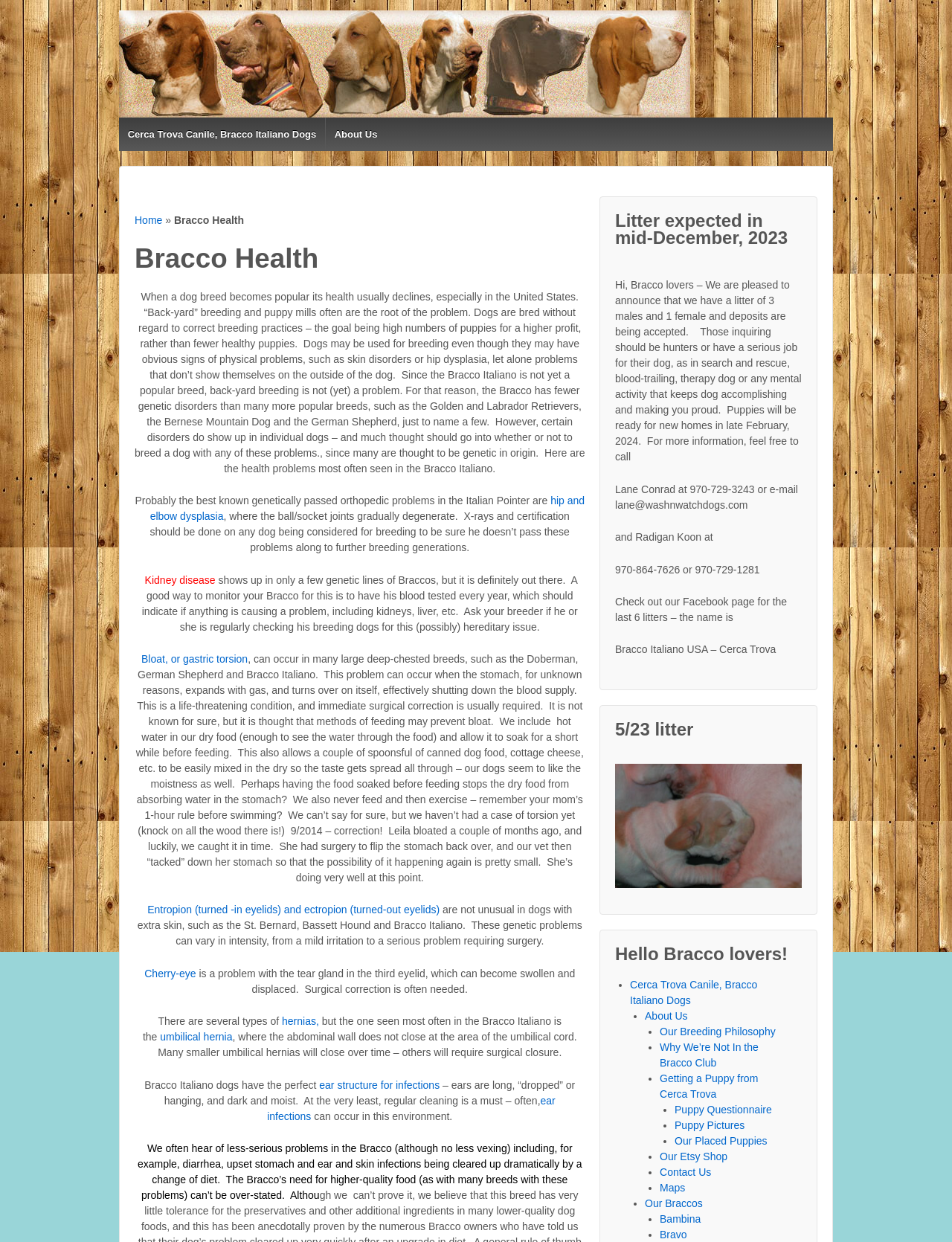Using the information in the image, could you please answer the following question in detail:
What is the problem with the tear gland in the third eyelid?

The webpage discusses various health problems in Bracco Italiano dogs, including 'Cherry-eye', which is a problem with the tear gland in the third eyelid that can become swollen and displaced, requiring surgical correction.